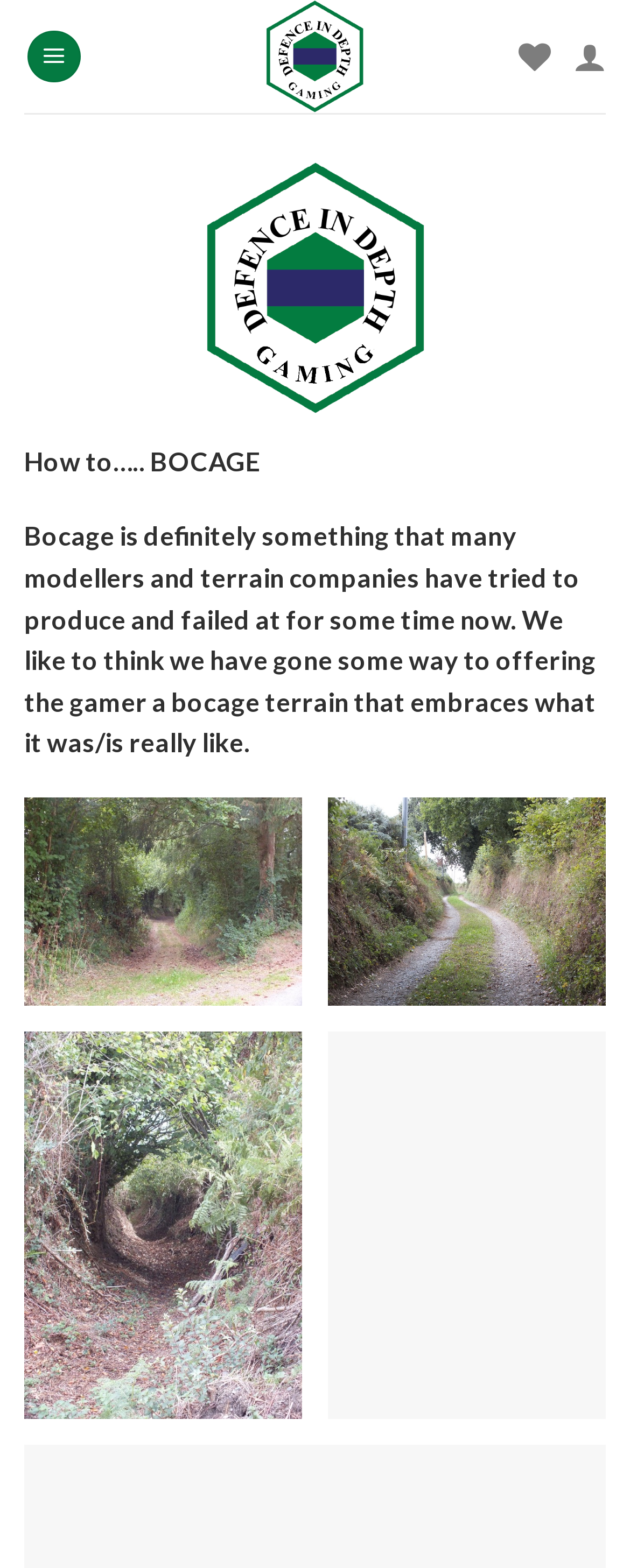Locate the UI element described by Menu in the provided webpage screenshot. Return the bounding box coordinates in the format (top-left x, top-left y, bottom-right x, bottom-right y), ensuring all values are between 0 and 1.

[0.042, 0.019, 0.128, 0.053]